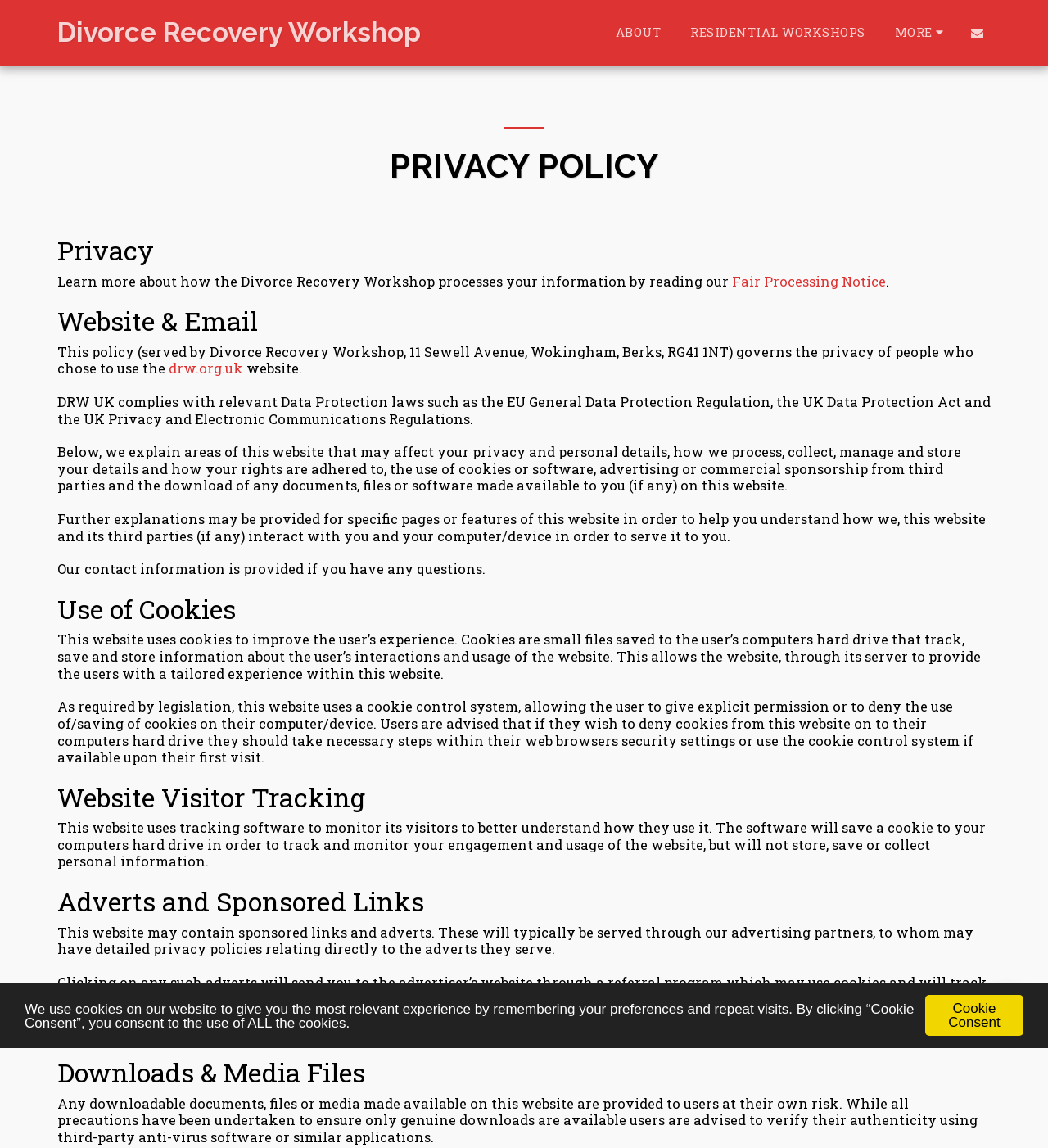Given the webpage screenshot, identify the bounding box of the UI element that matches this description: "more".

[0.841, 0.017, 0.917, 0.04]